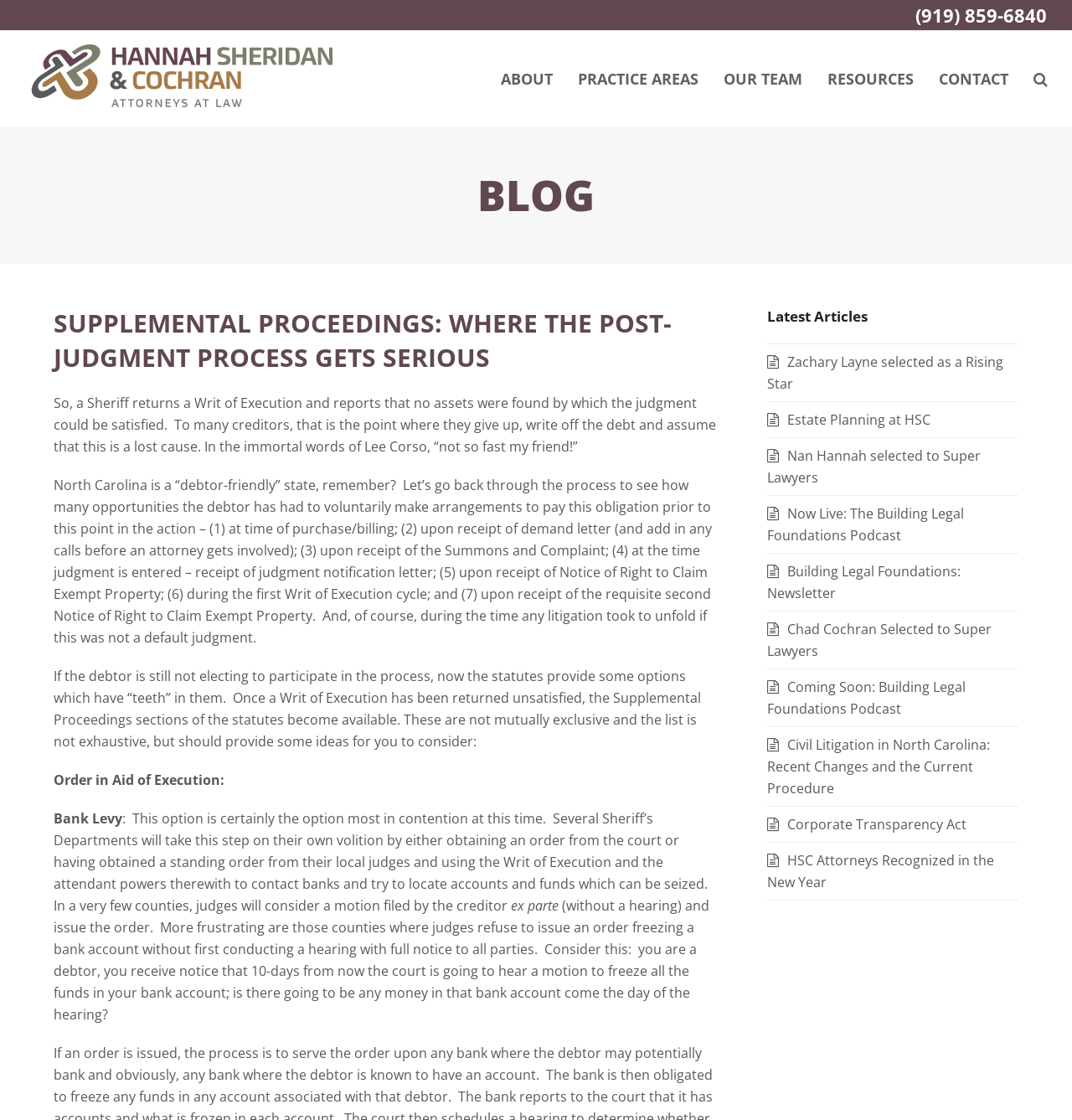Give a concise answer using only one word or phrase for this question:
What is the type of proceedings mentioned in the article?

Post-judgment